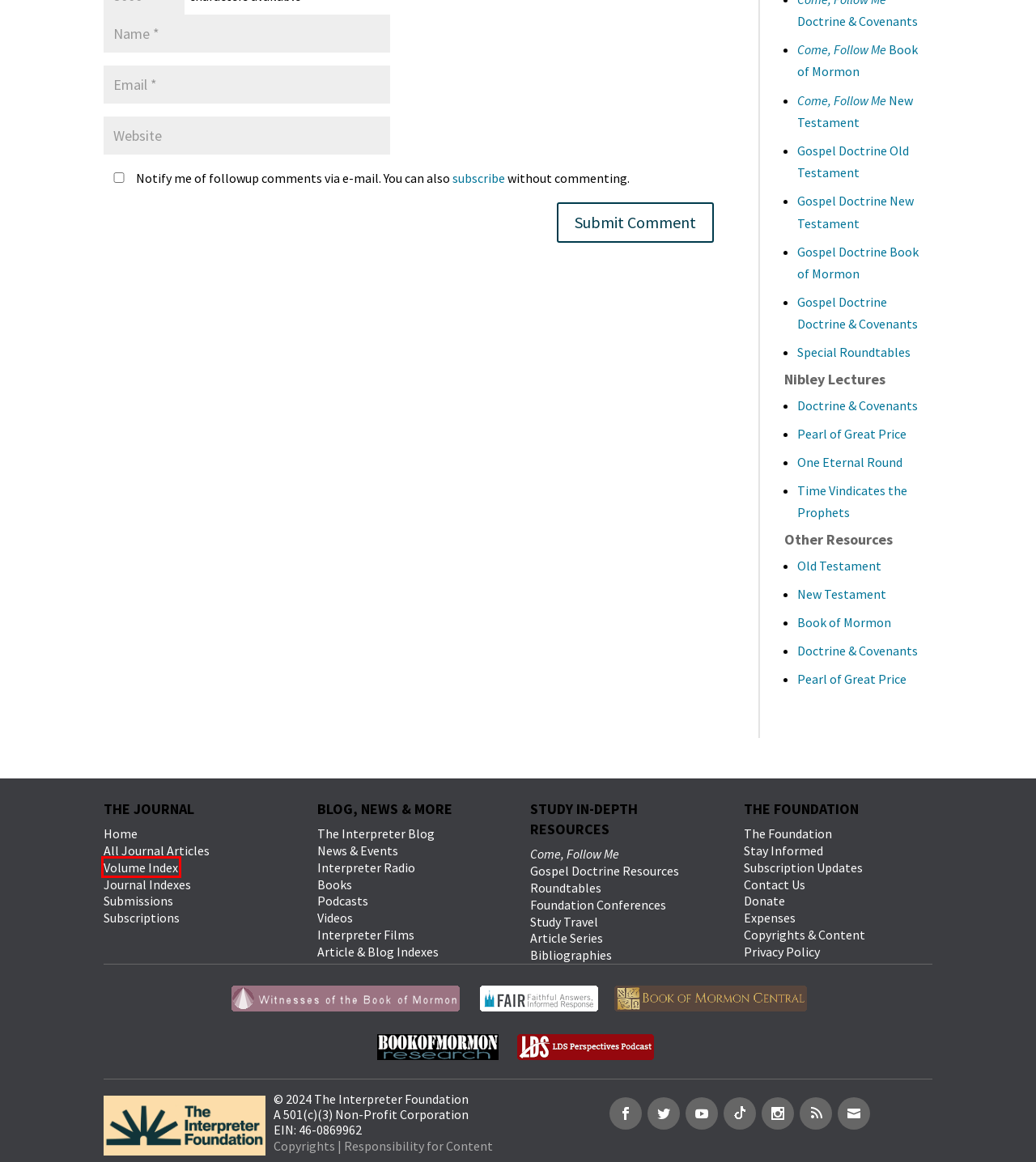Examine the screenshot of the webpage, which includes a red bounding box around an element. Choose the best matching webpage description for the page that will be displayed after clicking the element inside the red bounding box. Here are the candidates:
A. Article Series | The Interpreter Foundation
B. Foundation Conferences | The Interpreter Foundation
C. Manage Comment Subscriptions | The Interpreter Foundation
D. All Papers | The Interpreter Foundation
E. Journal Volume Index | The Interpreter Foundation
F. 2020 Temple on Mount Zion — Videos | The Interpreter Foundation
G. Podcasts | The Interpreter Foundation
H. Submissions | The Interpreter Foundation

E